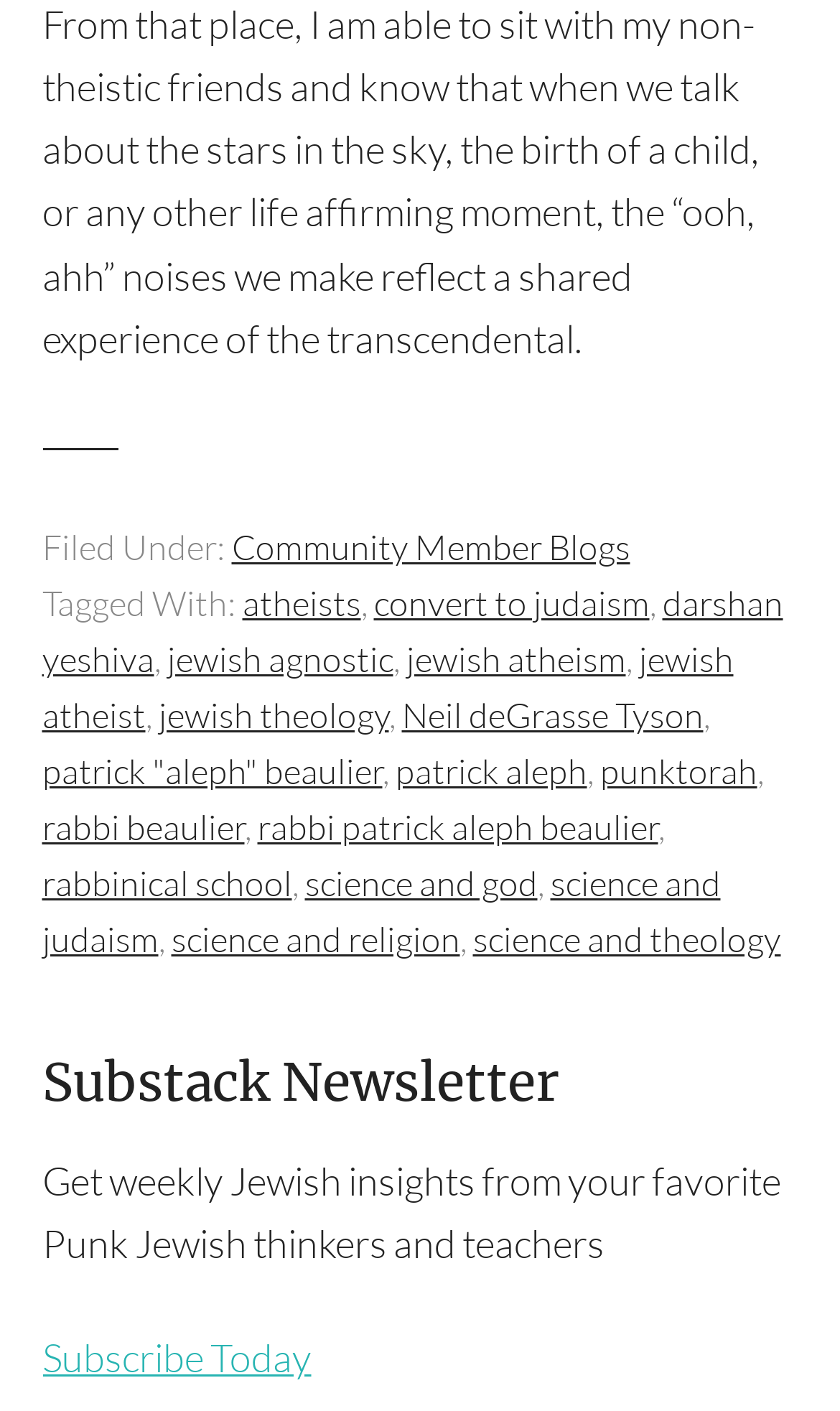Locate the bounding box coordinates of the element you need to click to accomplish the task described by this instruction: "Read about Jewish agnostic".

[0.199, 0.452, 0.468, 0.482]